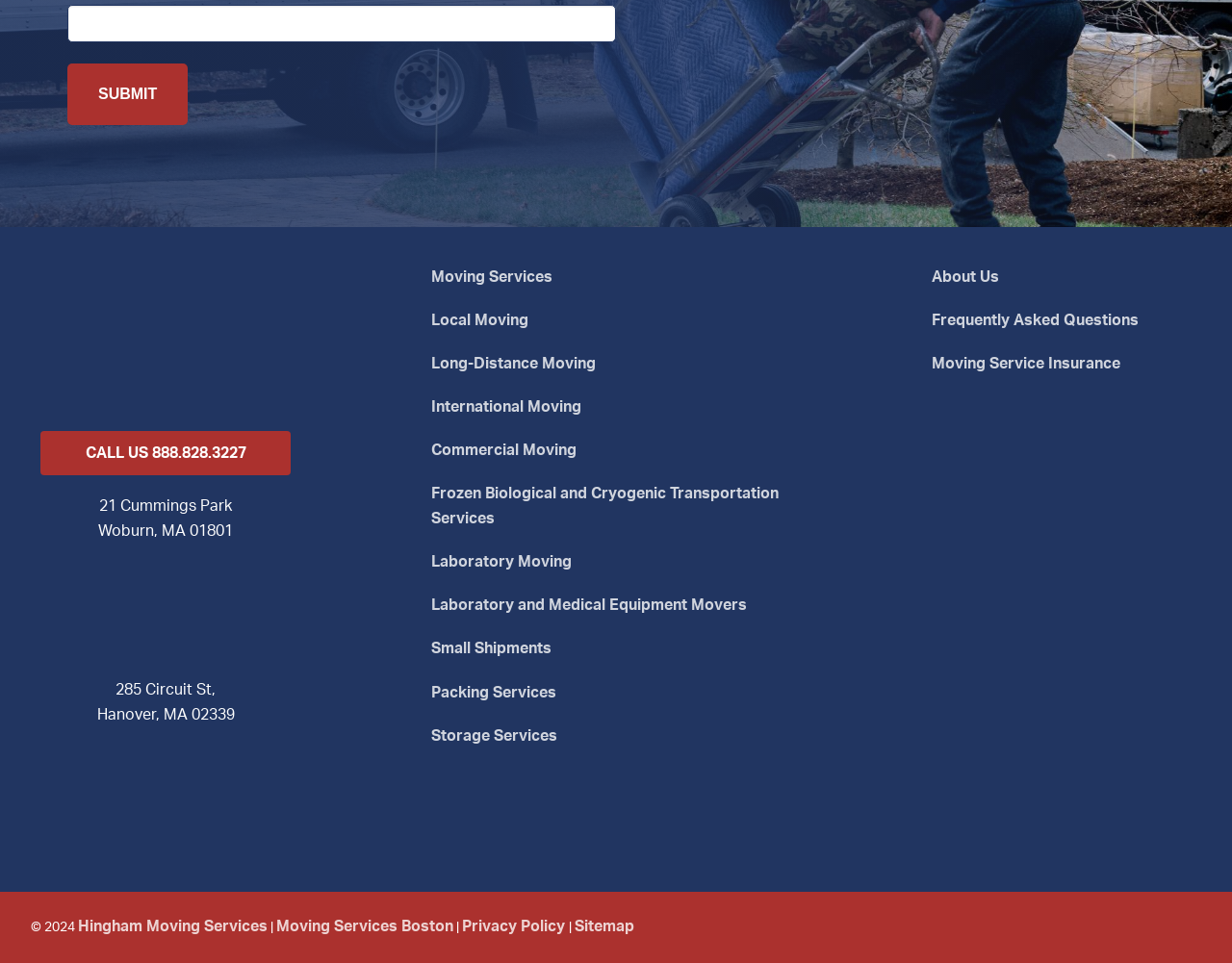What is the company's address?
Look at the image and answer with only one word or phrase.

21 Cummings Park, Woburn, MA 01801